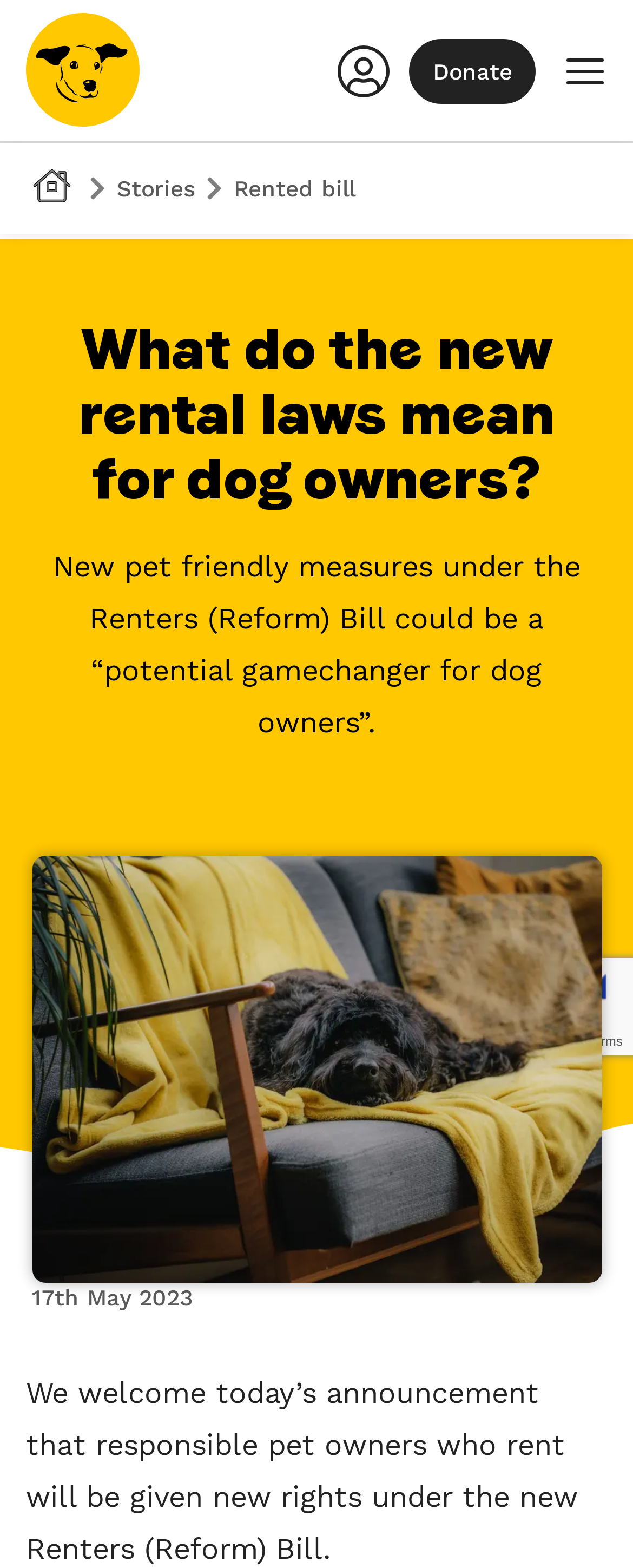Determine the bounding box coordinates of the target area to click to execute the following instruction: "Read the 'Stories' link."

[0.185, 0.111, 0.308, 0.129]